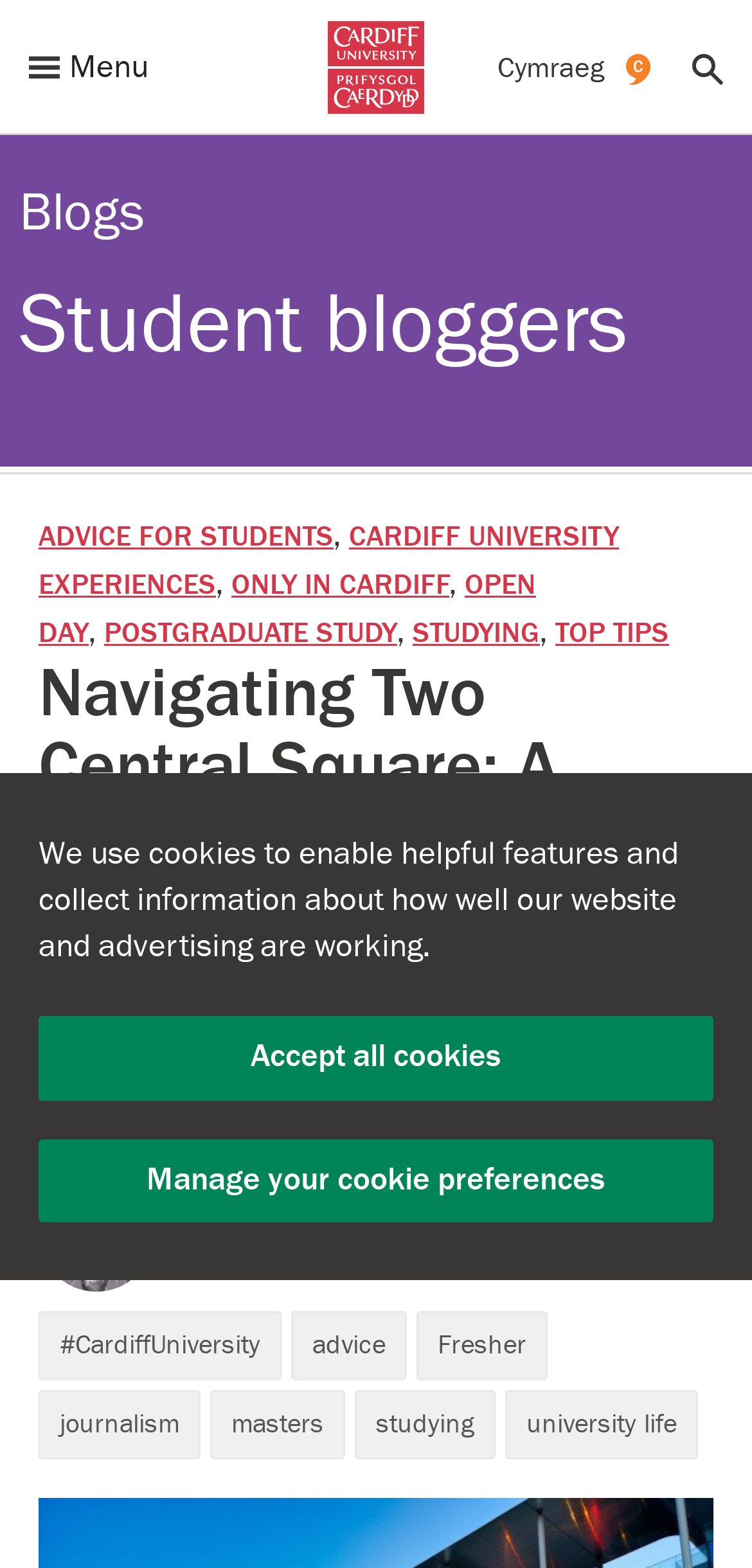Who is the author of the blog post?
Using the visual information from the image, give a one-word or short-phrase answer.

Lydia